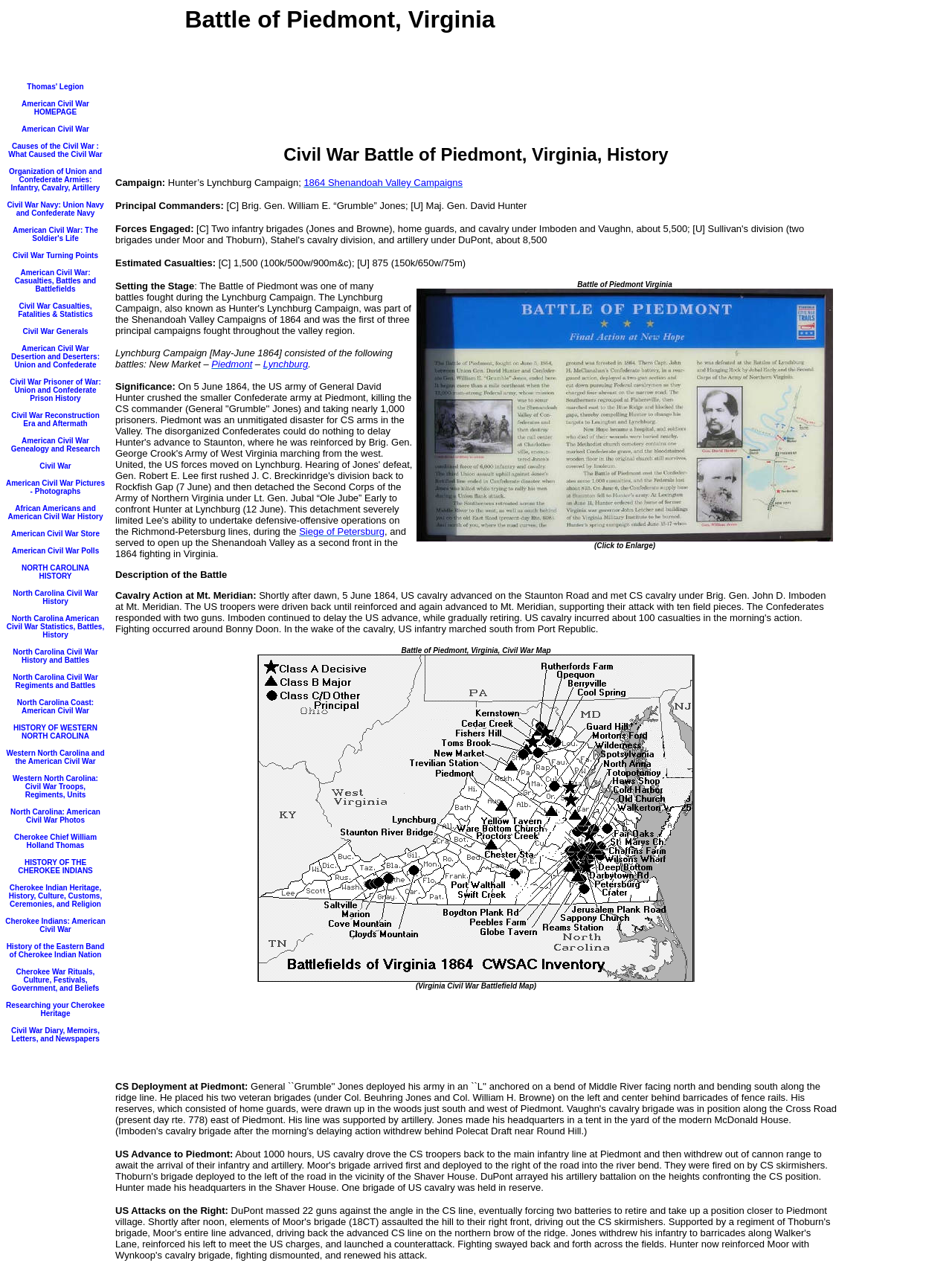Identify the bounding box coordinates for the UI element described as: "Anna’s Whimsy Halloween Decor Review".

None